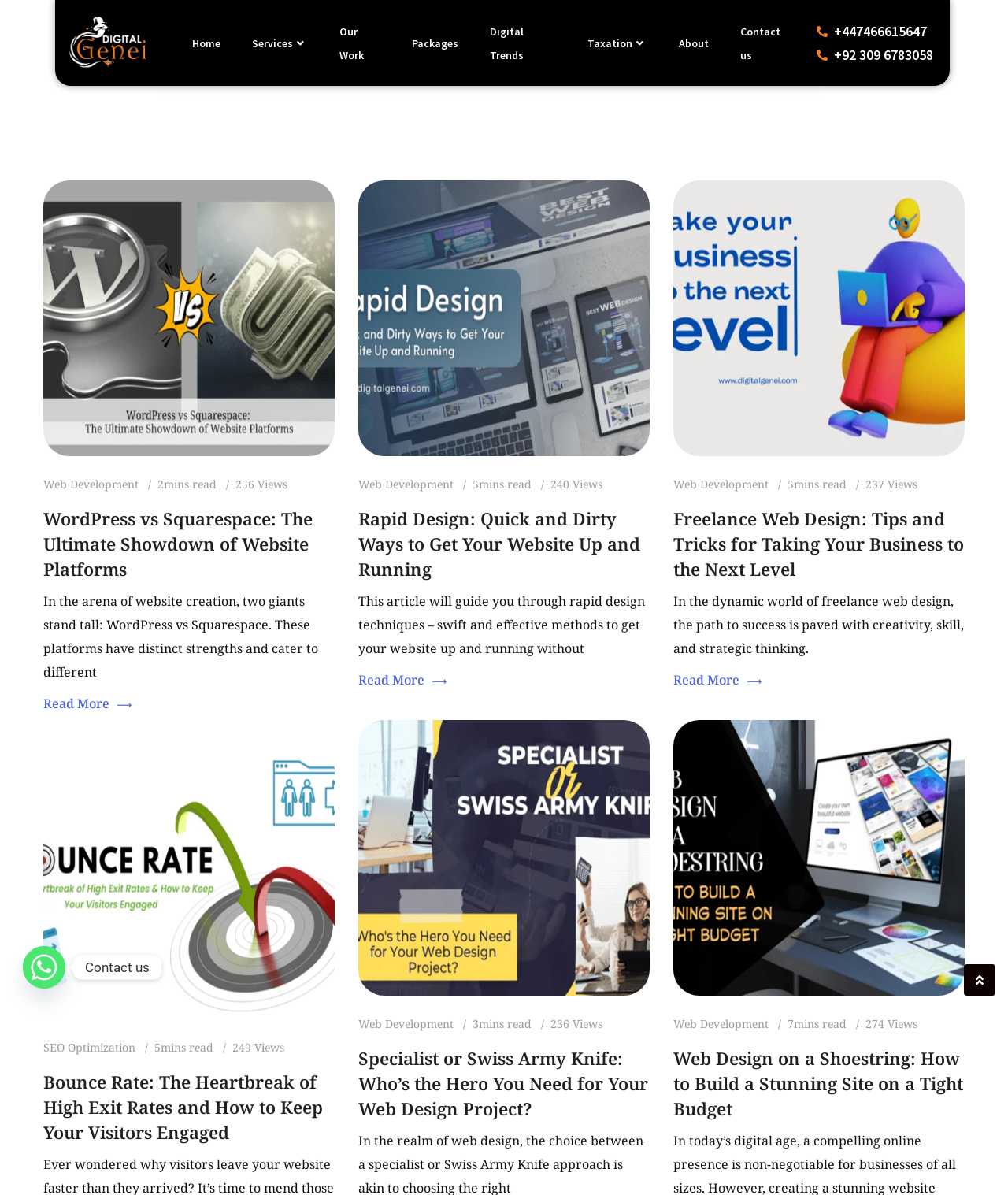What is the topic of the first article?
Please respond to the question with a detailed and thorough explanation.

The first article on the webpage is titled 'WordPress vs Squarespace: The Ultimate Showdown of Website Platforms', which suggests that it compares and contrasts the two website platforms.